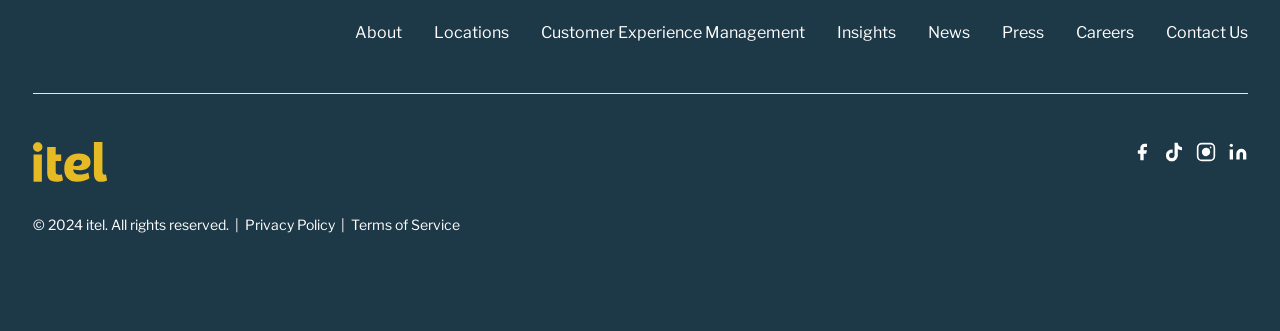Determine the bounding box coordinates for the region that must be clicked to execute the following instruction: "Click on About".

[0.277, 0.069, 0.314, 0.127]